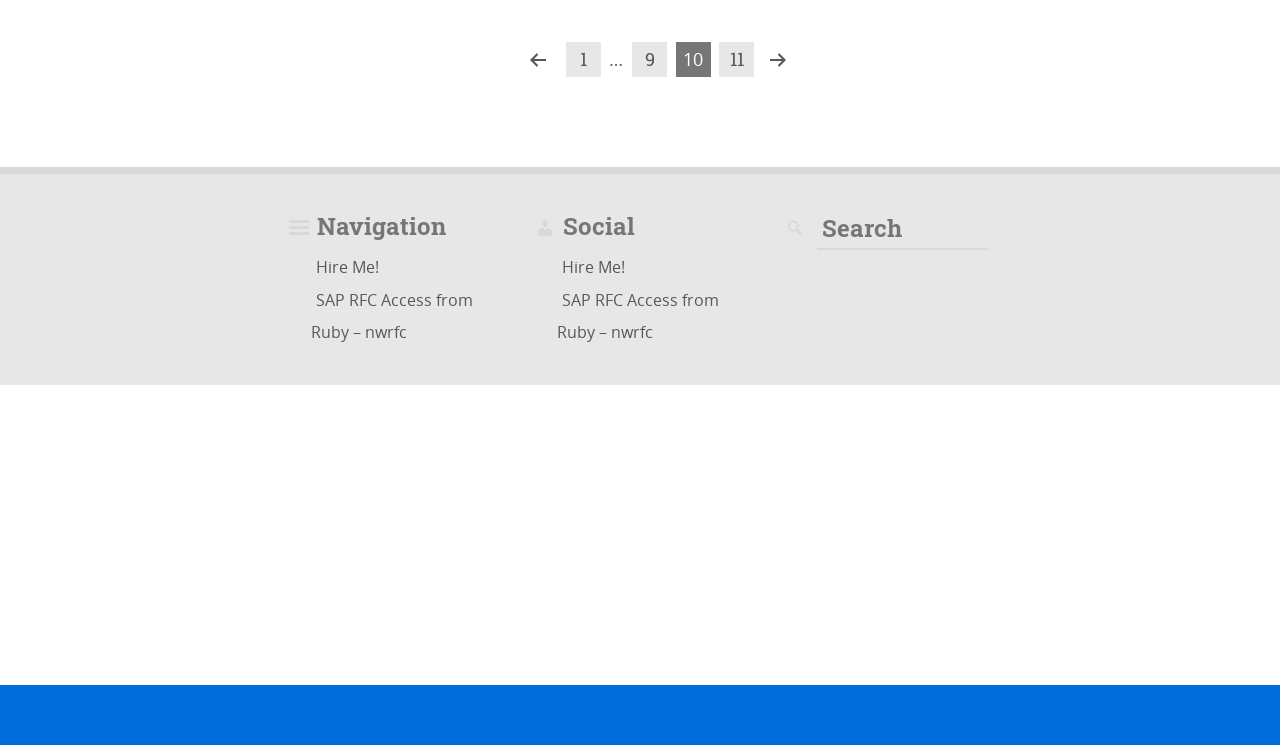Based on the image, please respond to the question with as much detail as possible:
How many links are in the social section?

The social section is located in the complementary section, where there are two links: 'Hire Me!' and 'SAP RFC Access from Ruby – nwrfc'.